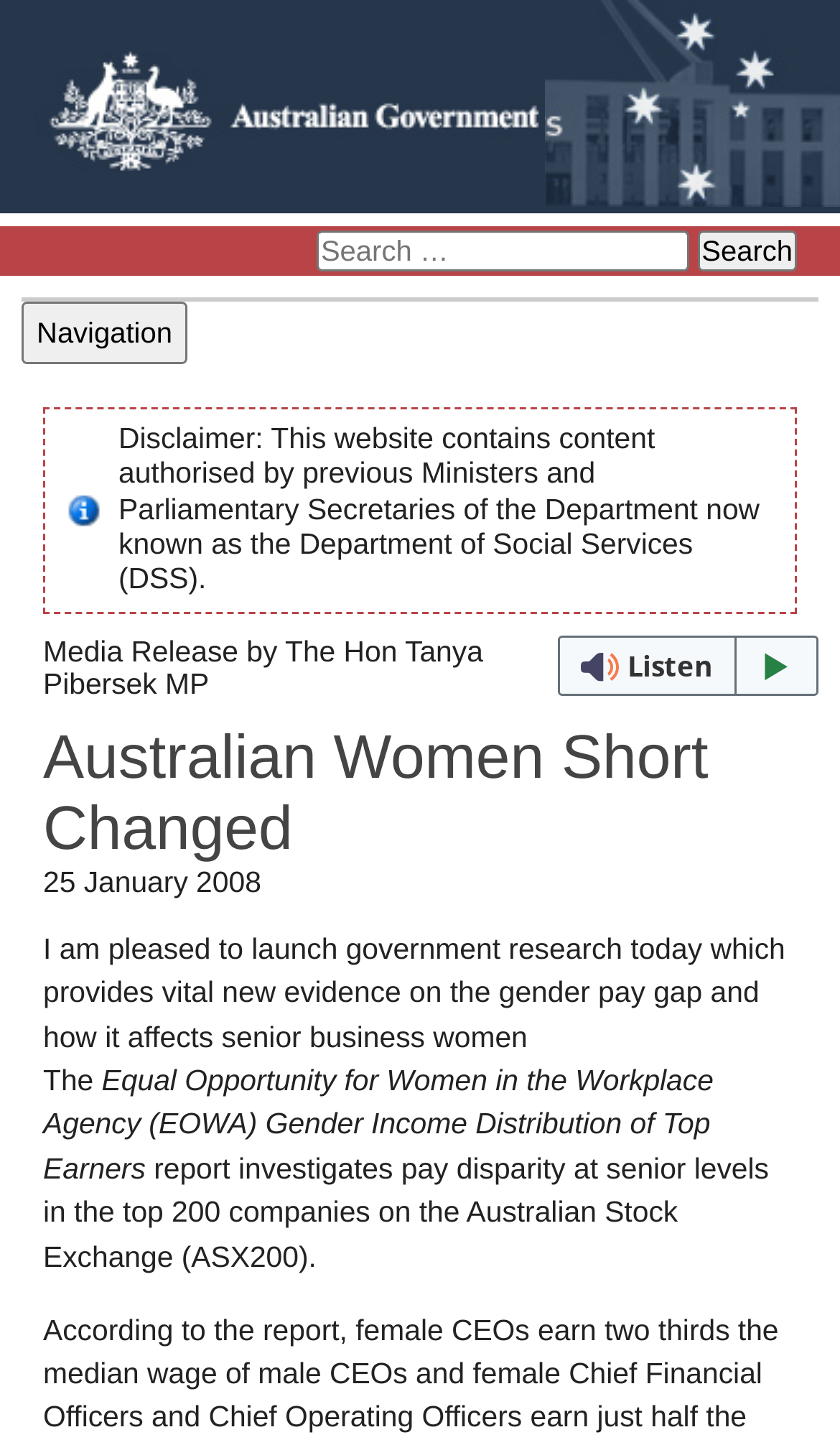Give a one-word or short-phrase answer to the following question: 
What is the topic of the media release?

Gender pay gap